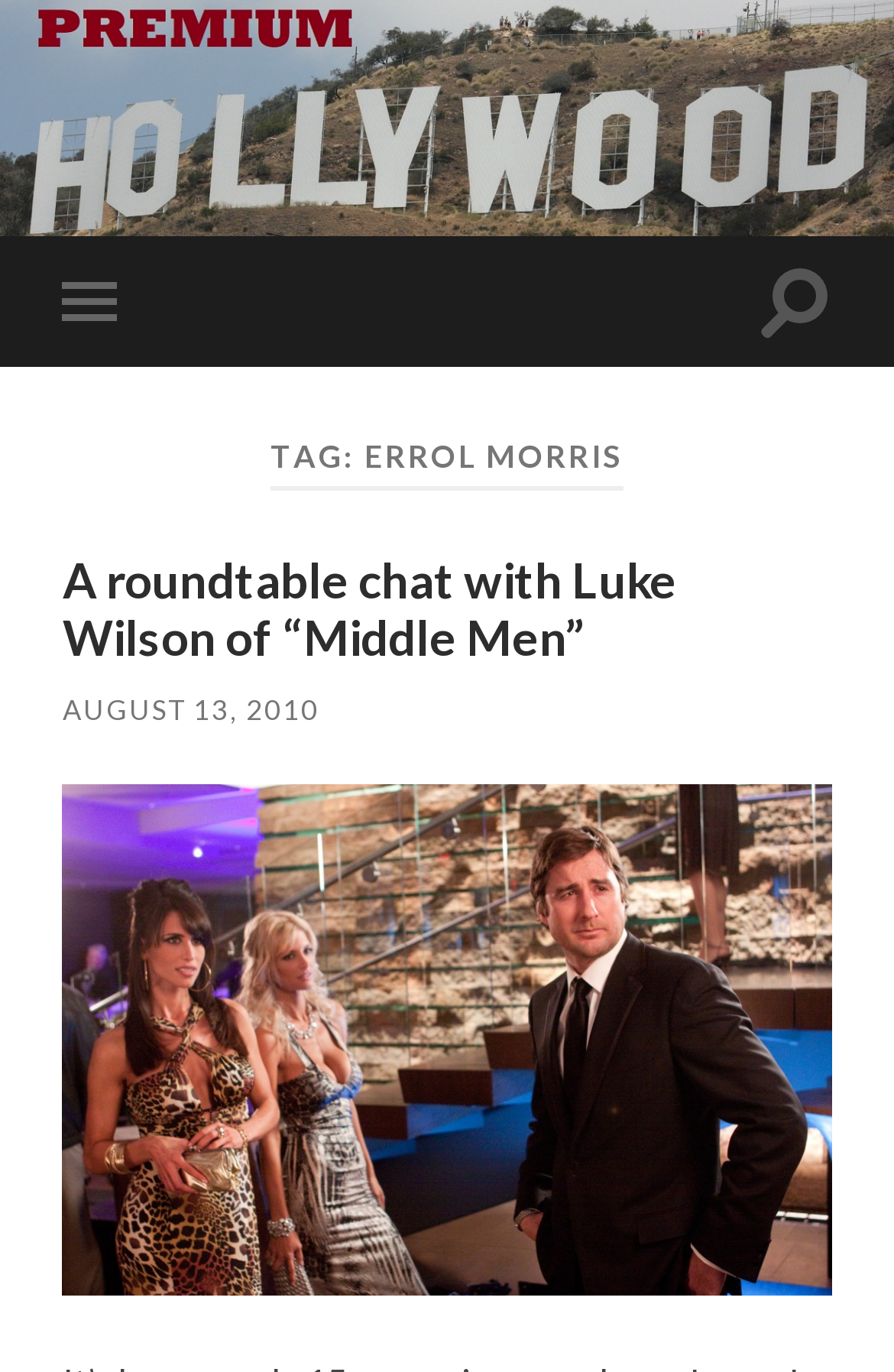Refer to the image and offer a detailed explanation in response to the question: Is the search field toggle button on the left side?

I checked the bounding box coordinates of the 'Toggle search field' button and found that its x1 value is 0.848, which means it is located on the right side of the page.